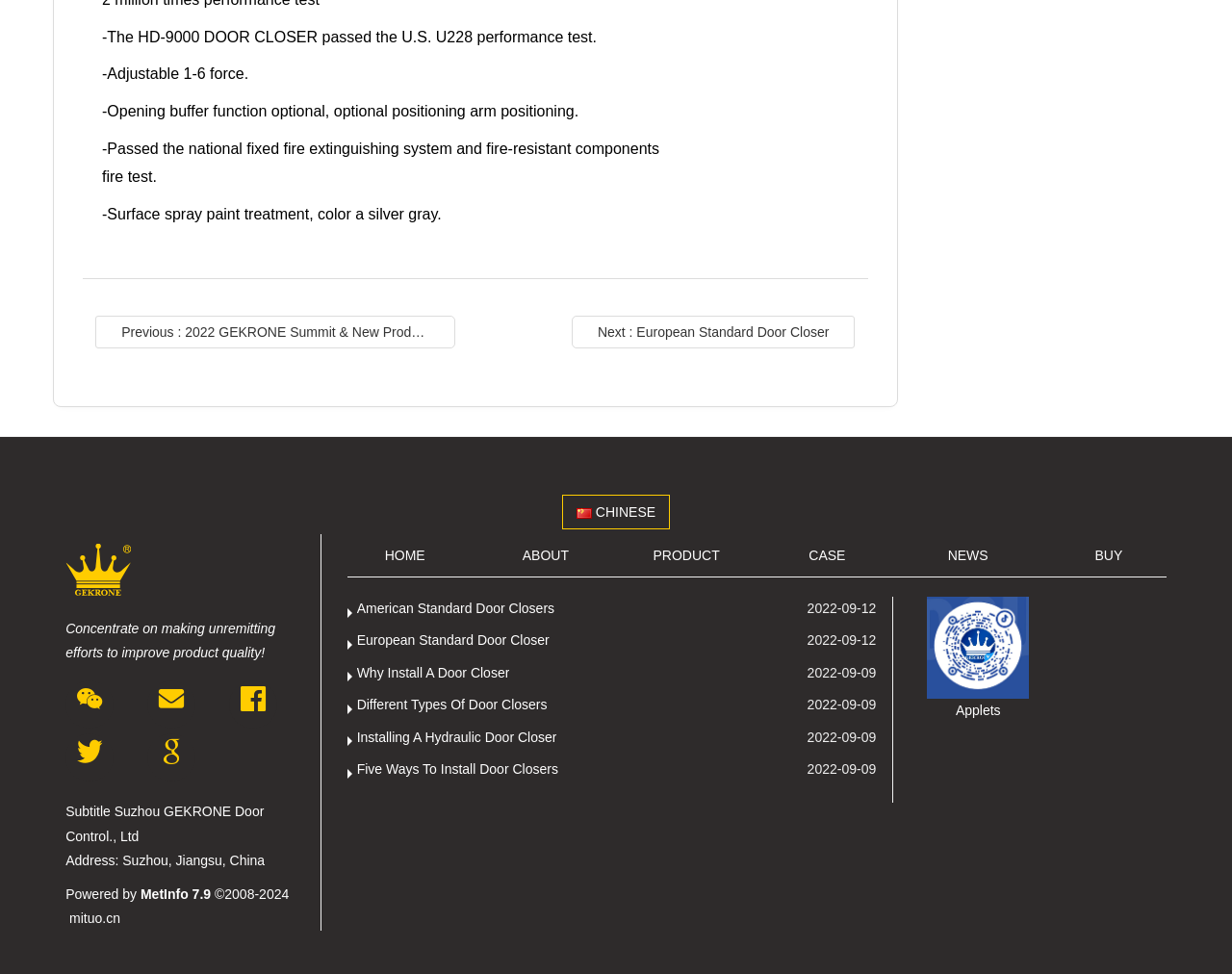Using a single word or phrase, answer the following question: 
What is the date of the latest news article?

2022-09-12